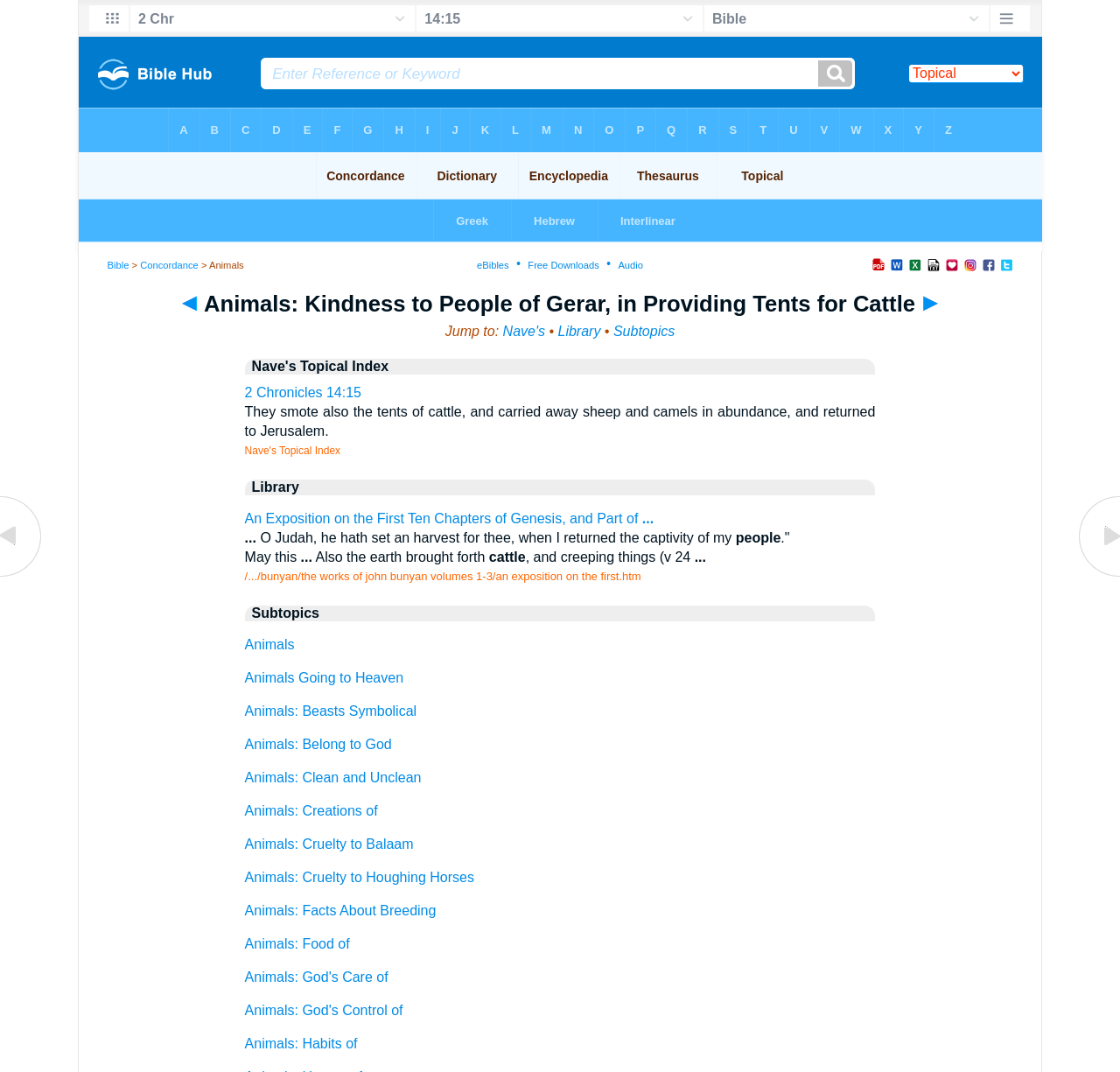What is the main category of the webpage?
Please answer using one word or phrase, based on the screenshot.

Bible